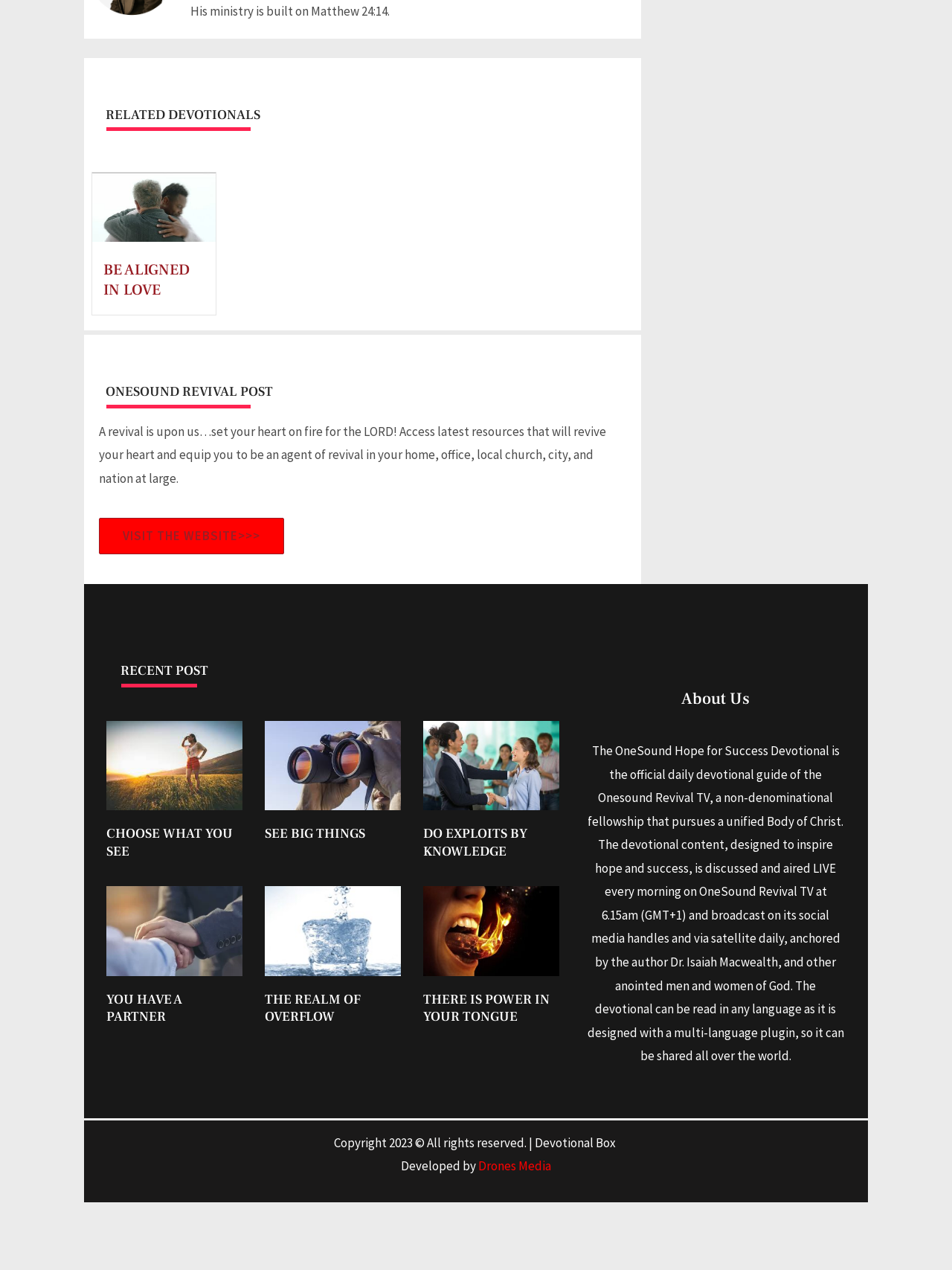What is the time of the live broadcast of the devotional?
Please answer the question with a detailed response using the information from the screenshot.

I found the text '...aired LIVE every morning on OneSound Revival TV at 6.15am (GMT+1)...' in the 'About Us' section, which indicates that the live broadcast of the devotional is at 6.15am (GMT+1).